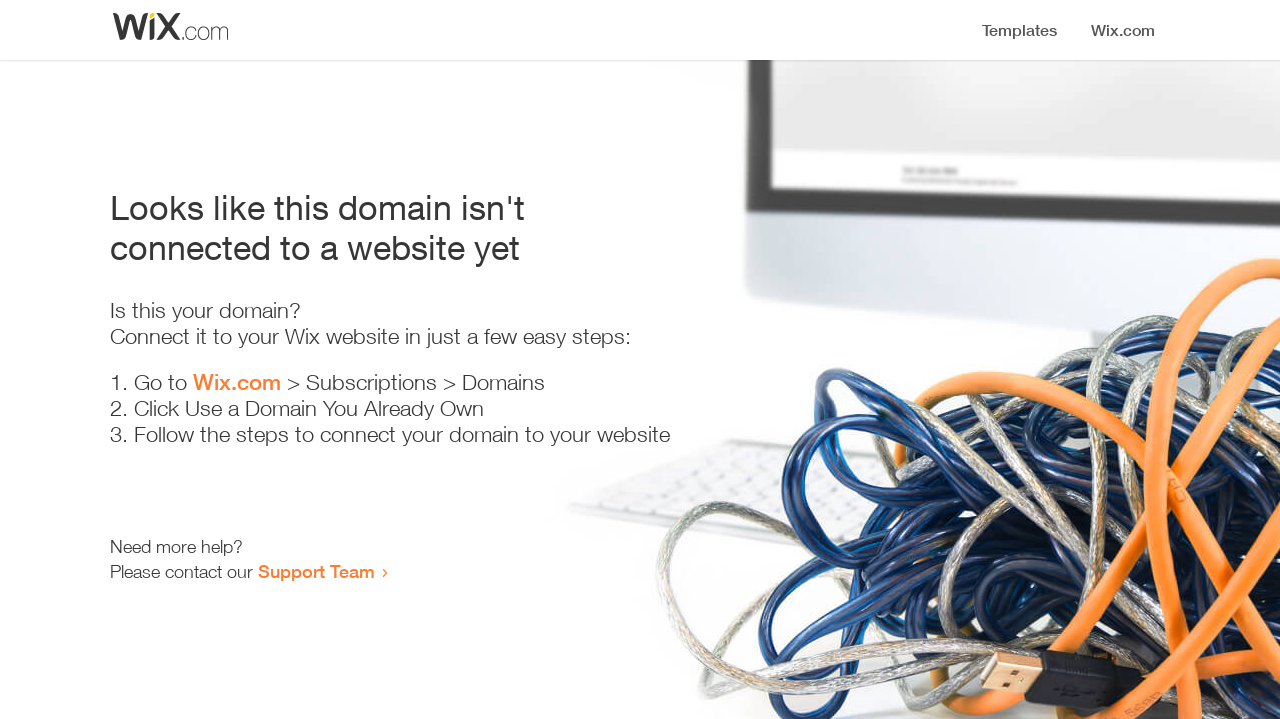Locate the bounding box of the UI element described by: "Support Team" in the given webpage screenshot.

[0.202, 0.779, 0.293, 0.809]